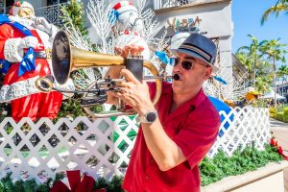Using the information in the image, give a detailed answer to the following question: What is the date of the Naples 5th Avenue Christmas Walk?

The caption specifically mentions that the event will take place on December 8 and 9, highlighting the dates of the annual Naples 5th Avenue Christmas Walk.